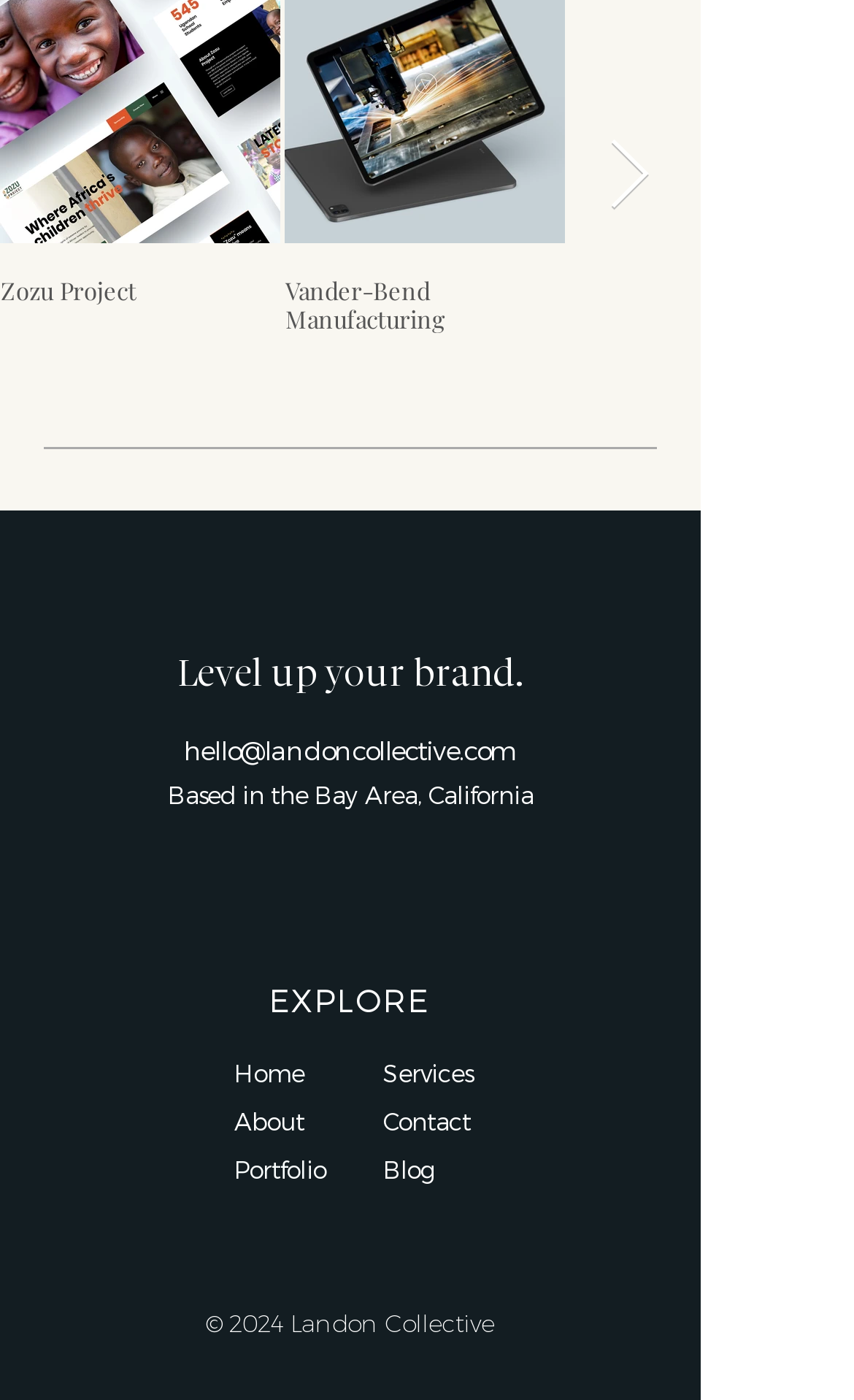Can you give a comprehensive explanation to the question given the content of the image?
What is the location mentioned?

The location is found in the heading element with the text 'hello@landoncollective.com Based in the Bay Area, California', which provides the location of the company.